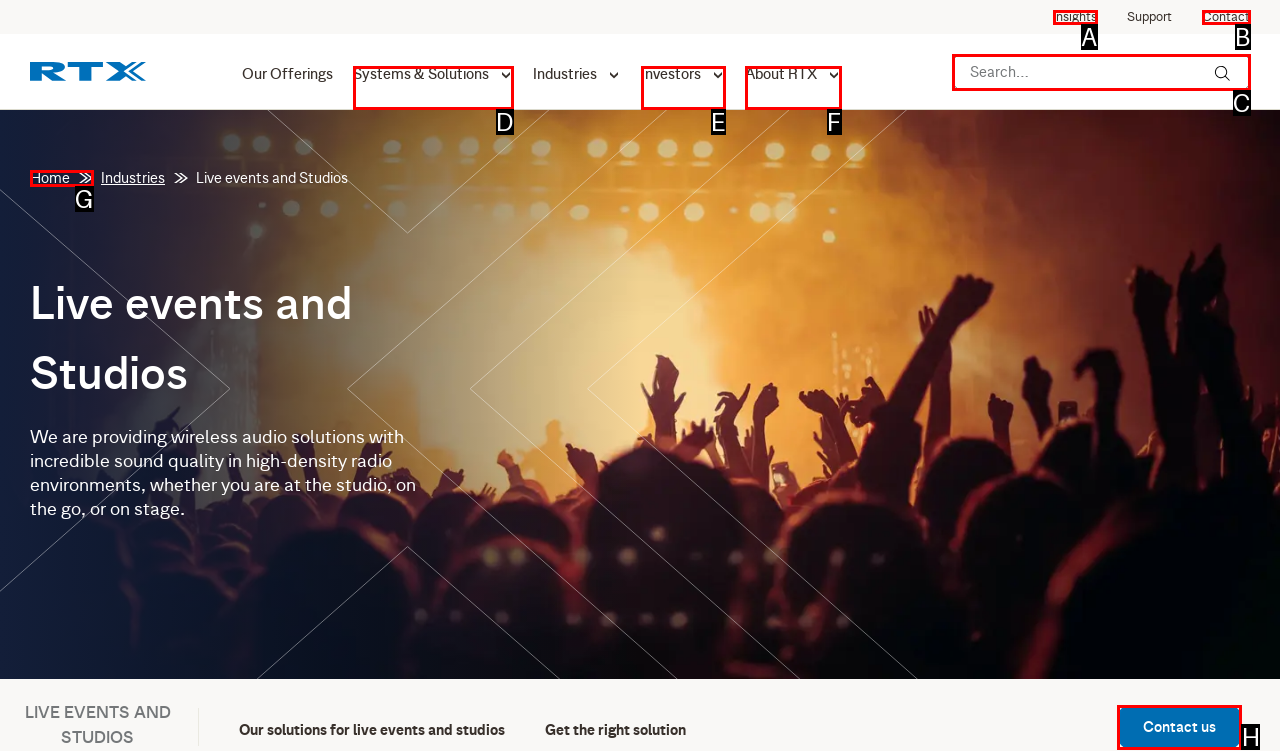What is the letter of the UI element you should click to Get in touch with RTX? Provide the letter directly.

H